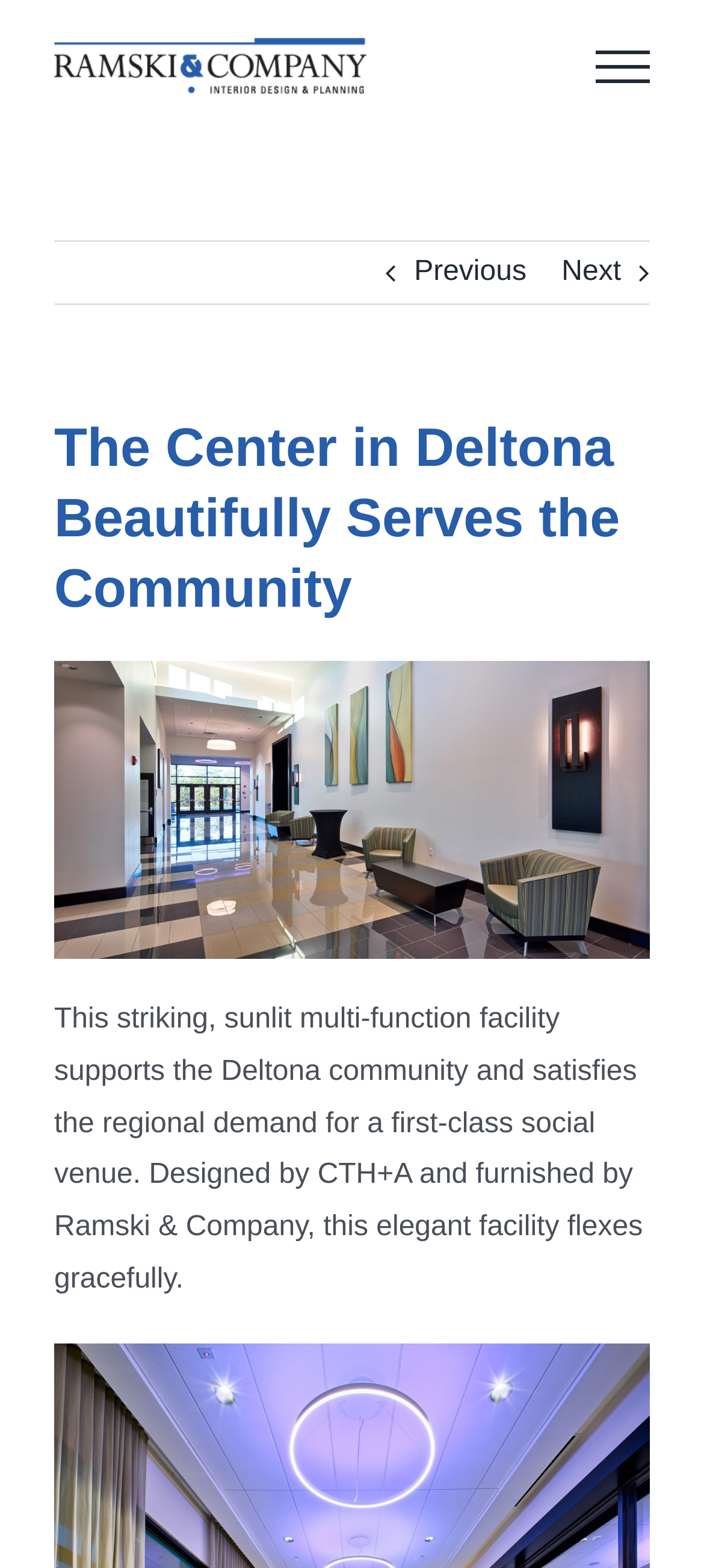Answer the question briefly using a single word or phrase: 
What is the color of the sky in the image?

Not applicable